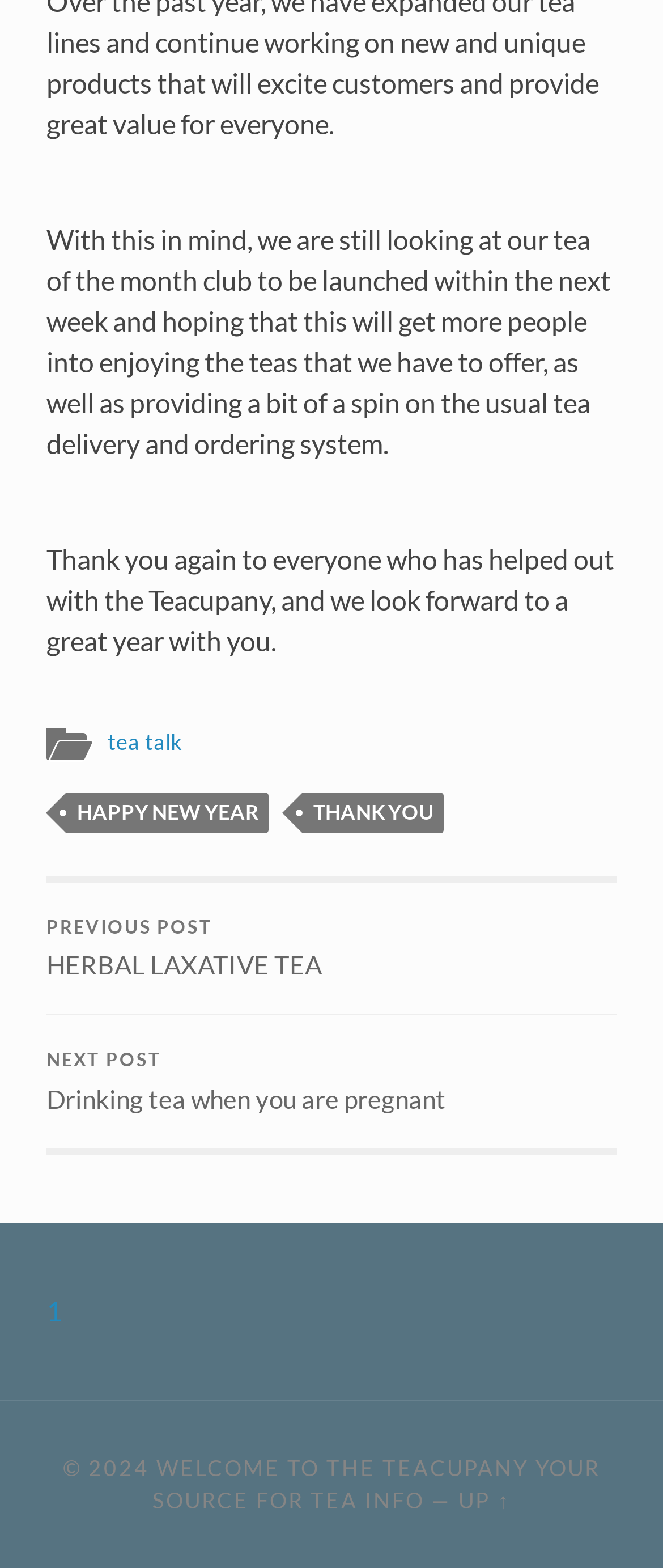Provide a brief response using a word or short phrase to this question:
What is the purpose of the 'tea talk' link?

Discussion